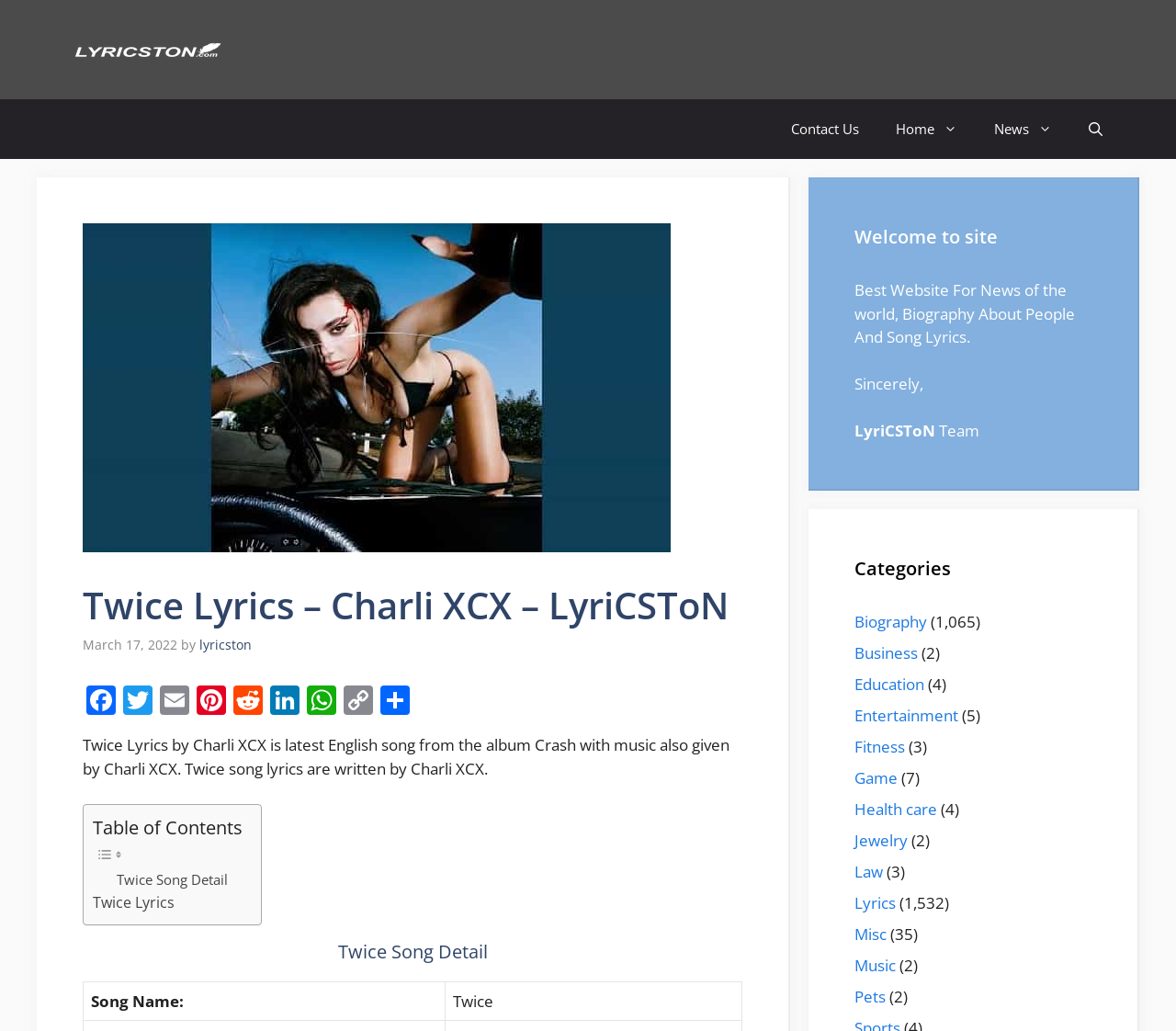Could you provide the bounding box coordinates for the portion of the screen to click to complete this instruction: "Open the 'Twice Song Detail' page"?

[0.099, 0.843, 0.193, 0.864]